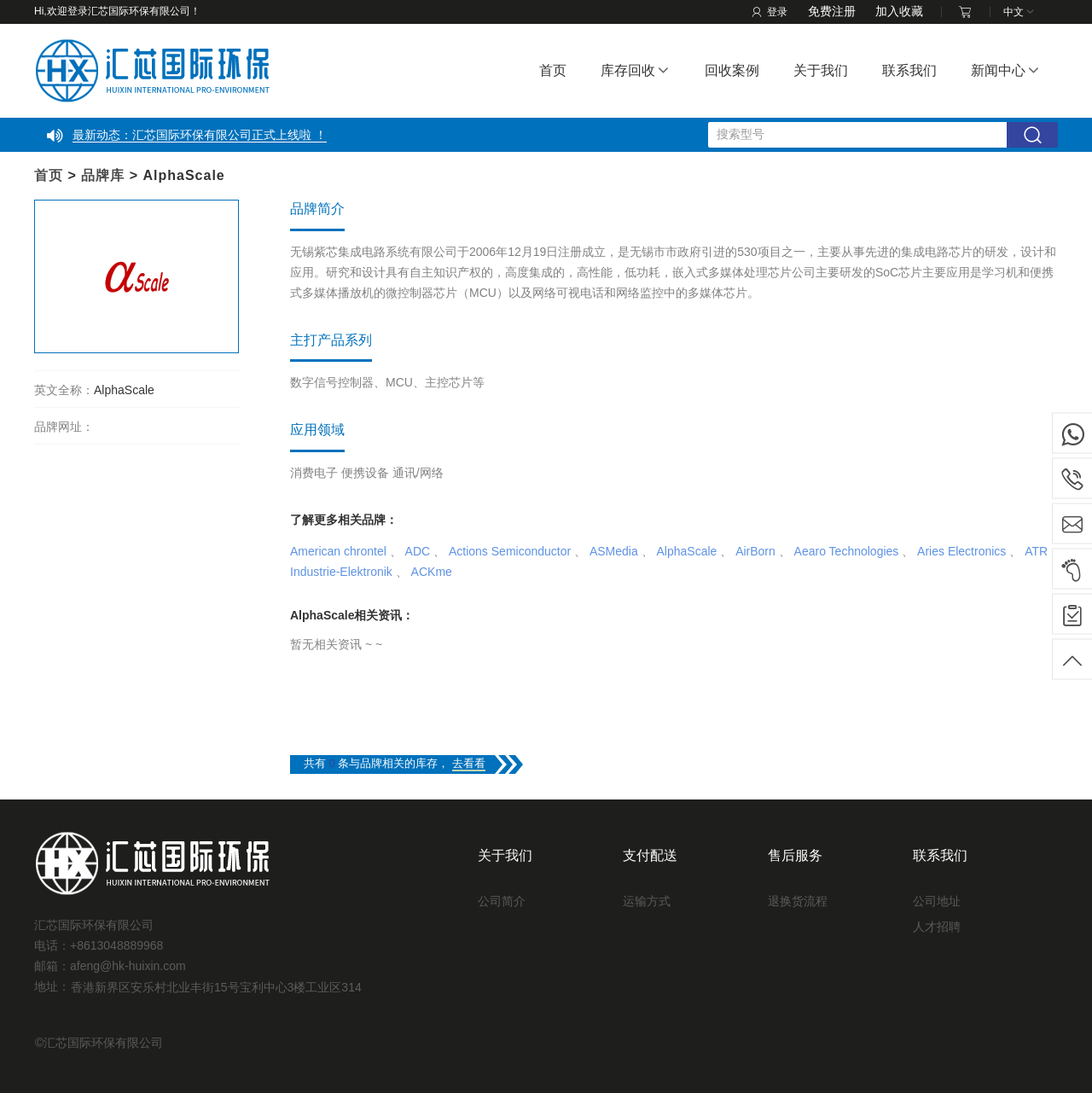Identify the bounding box coordinates of the specific part of the webpage to click to complete this instruction: "view news center".

[0.889, 0.049, 0.939, 0.08]